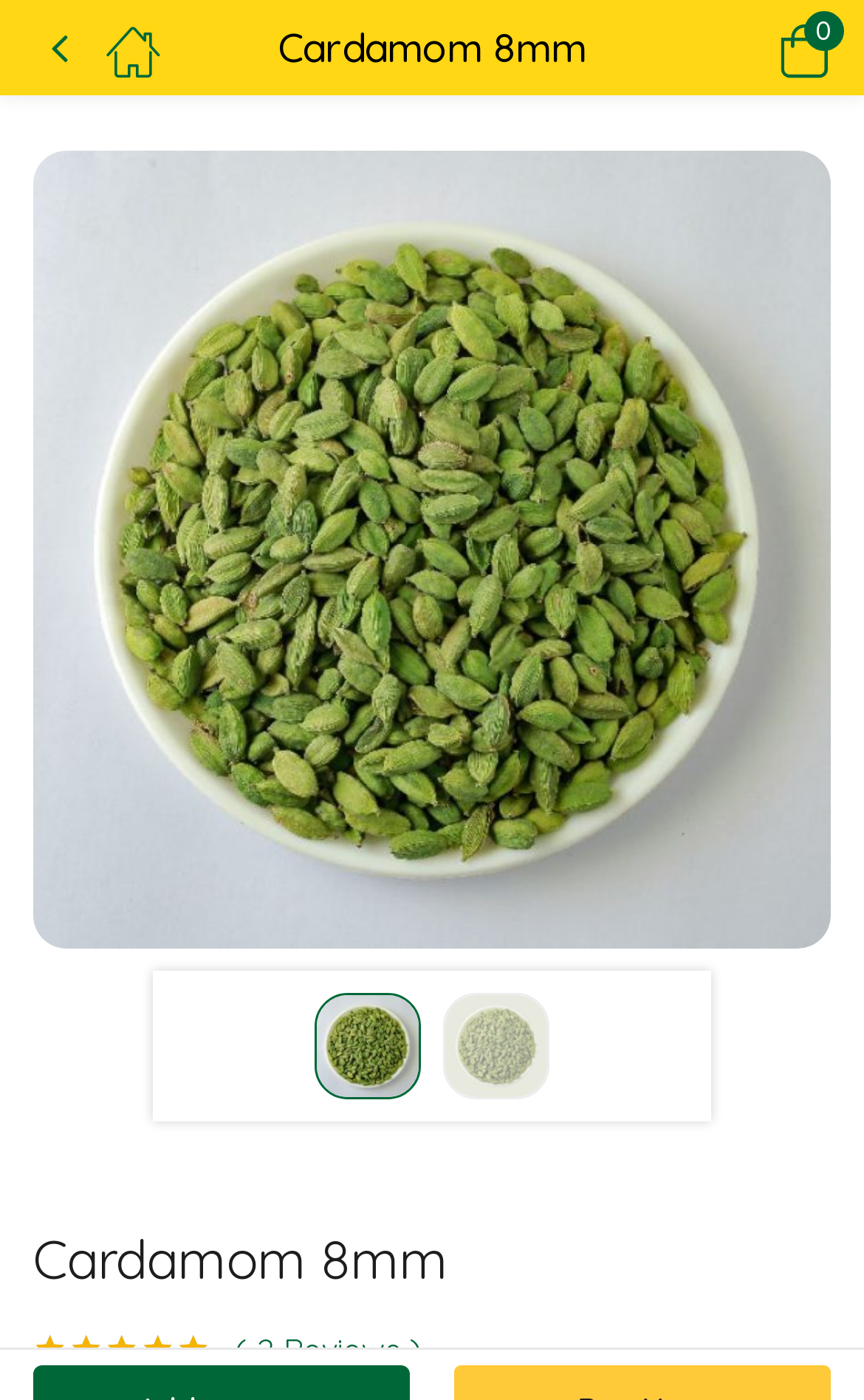Using a single word or phrase, answer the following question: 
How many images are present on the webpage?

4